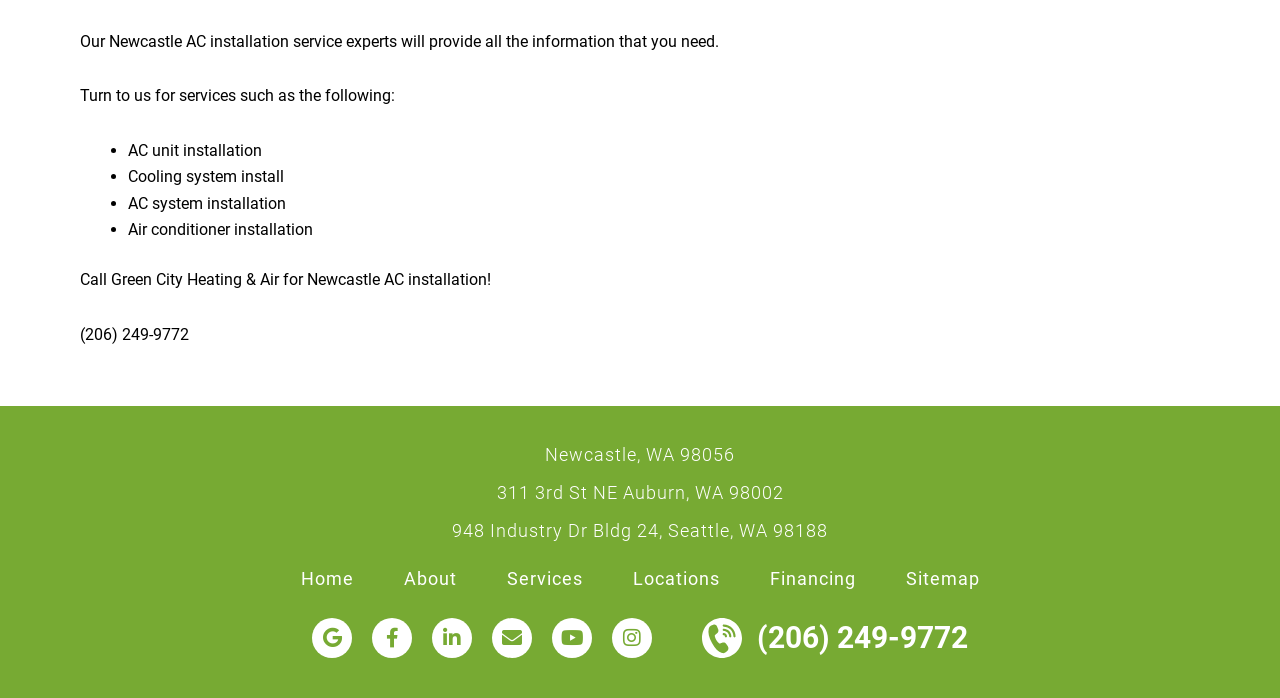Provide the bounding box coordinates of the HTML element this sentence describes: "Symposium". The bounding box coordinates consist of four float numbers between 0 and 1, i.e., [left, top, right, bottom].

None